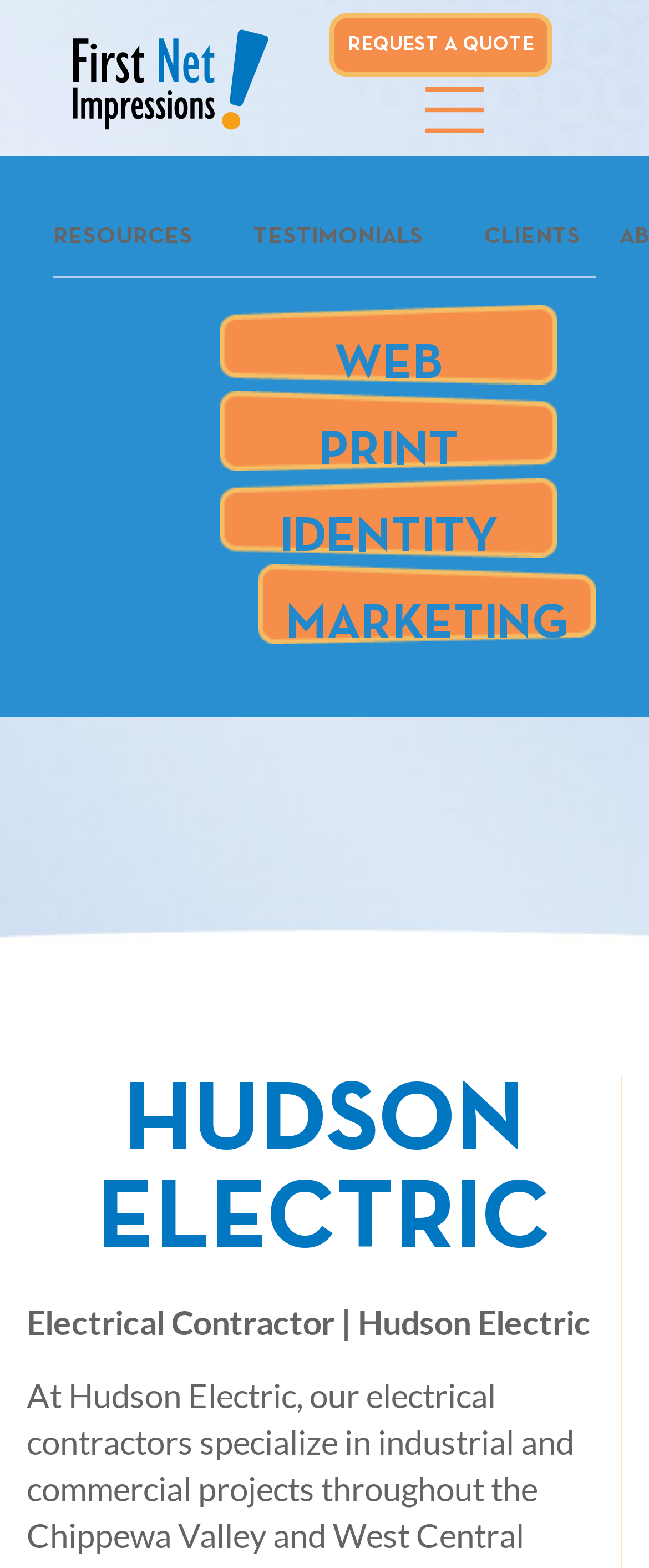Answer succinctly with a single word or phrase:
What is the text of the first heading on the webpage?

whoo... our clients are